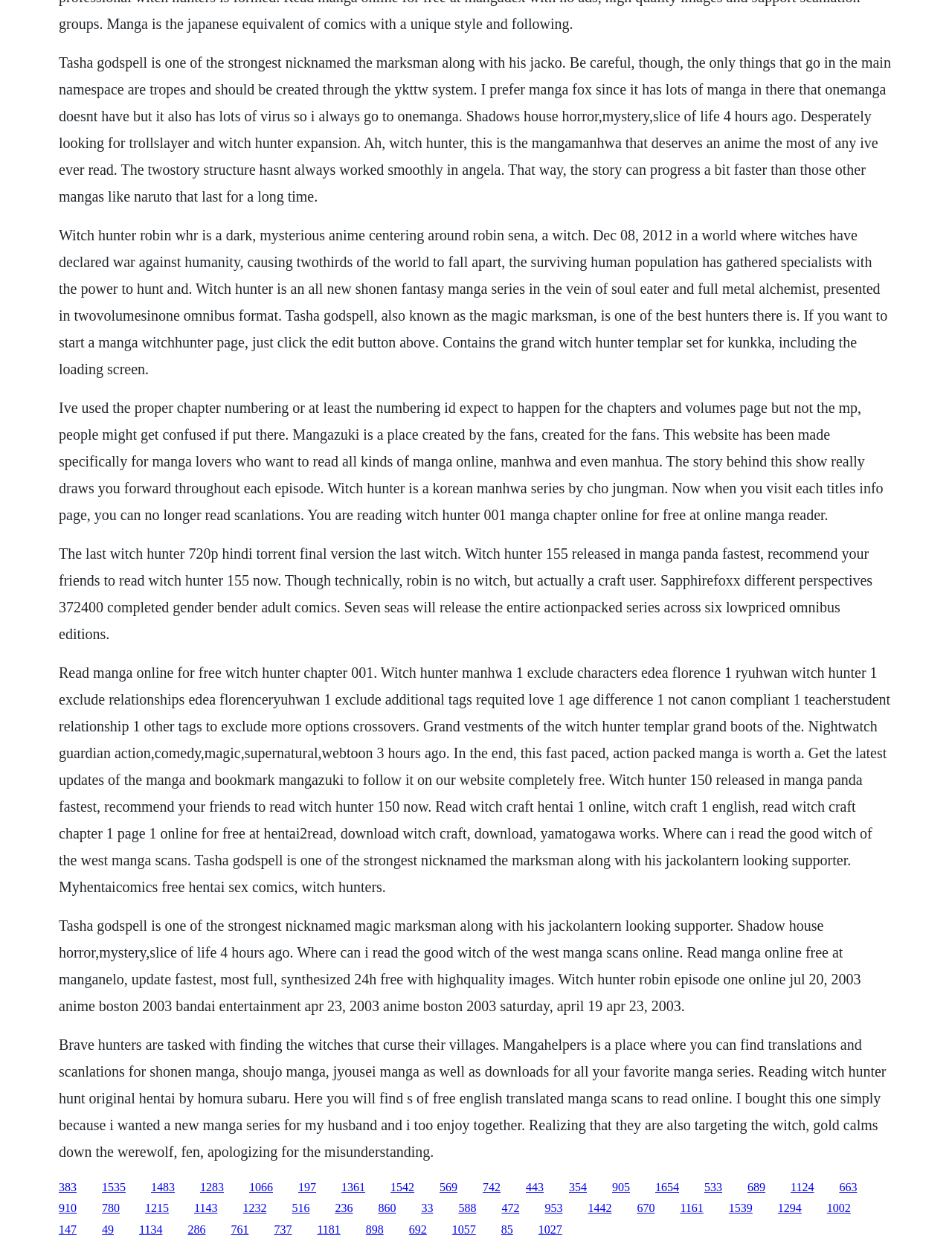Locate and provide the bounding box coordinates for the HTML element that matches this description: "Wix.com".

None